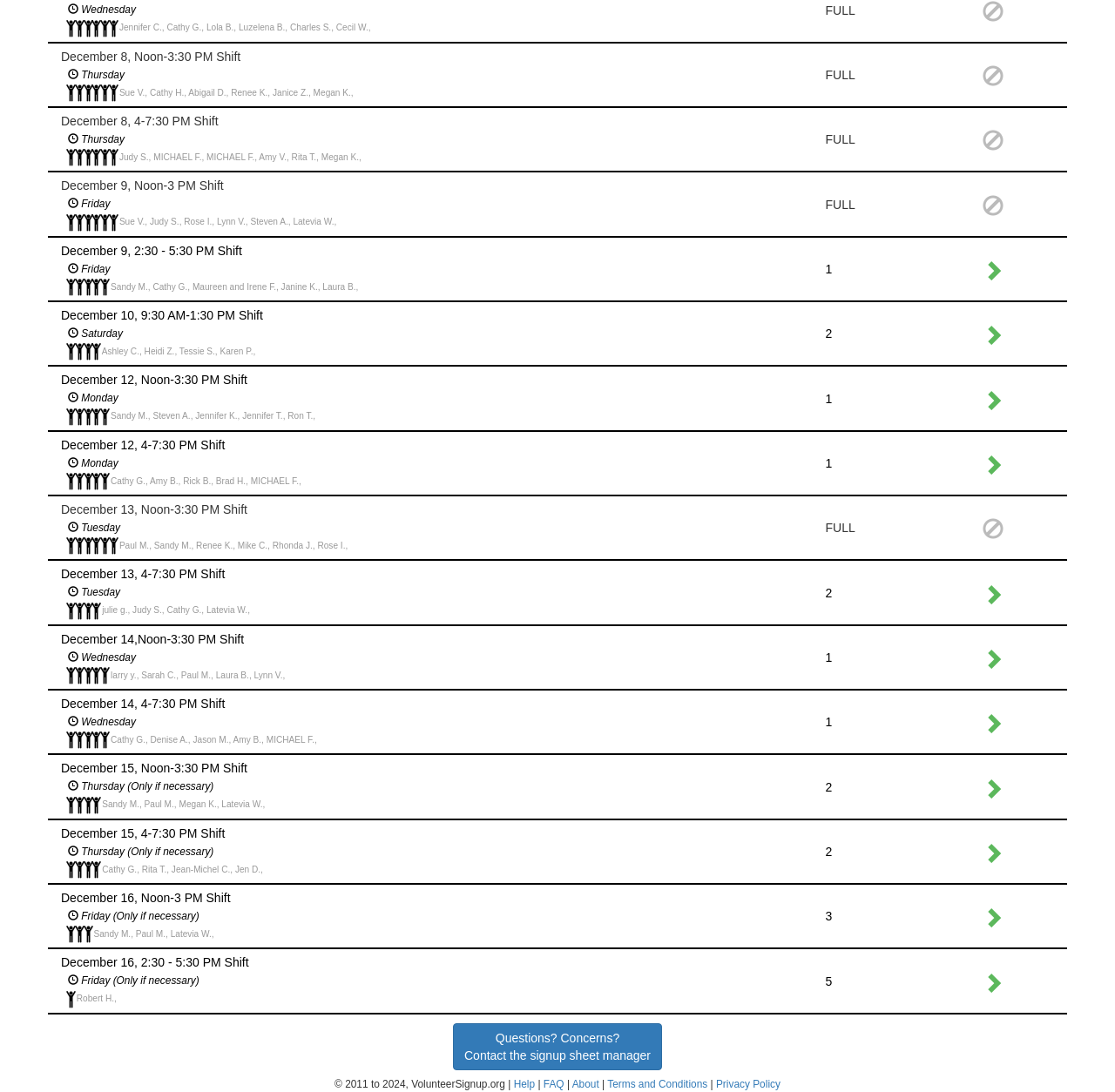Please find and report the bounding box coordinates of the element to click in order to perform the following action: "Click the link for December 12, 4-7:30 PM Shift". The coordinates should be expressed as four float numbers between 0 and 1, in the format [left, top, right, bottom].

[0.055, 0.395, 0.945, 0.455]